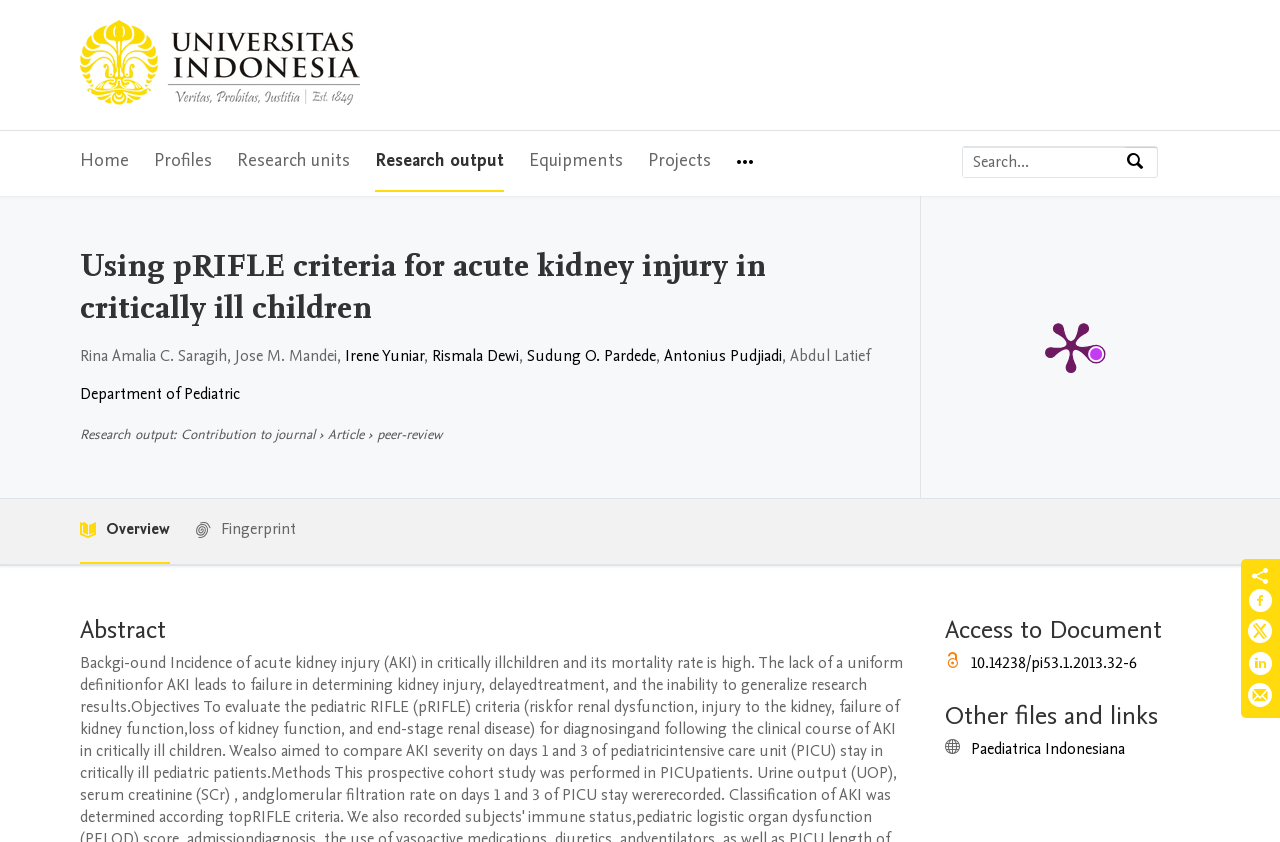Using the provided element description, identify the bounding box coordinates as (top-left x, top-left y, bottom-right x, bottom-right y). Ensure all values are between 0 and 1. Description: Antonius Pudjiadi

[0.519, 0.409, 0.611, 0.435]